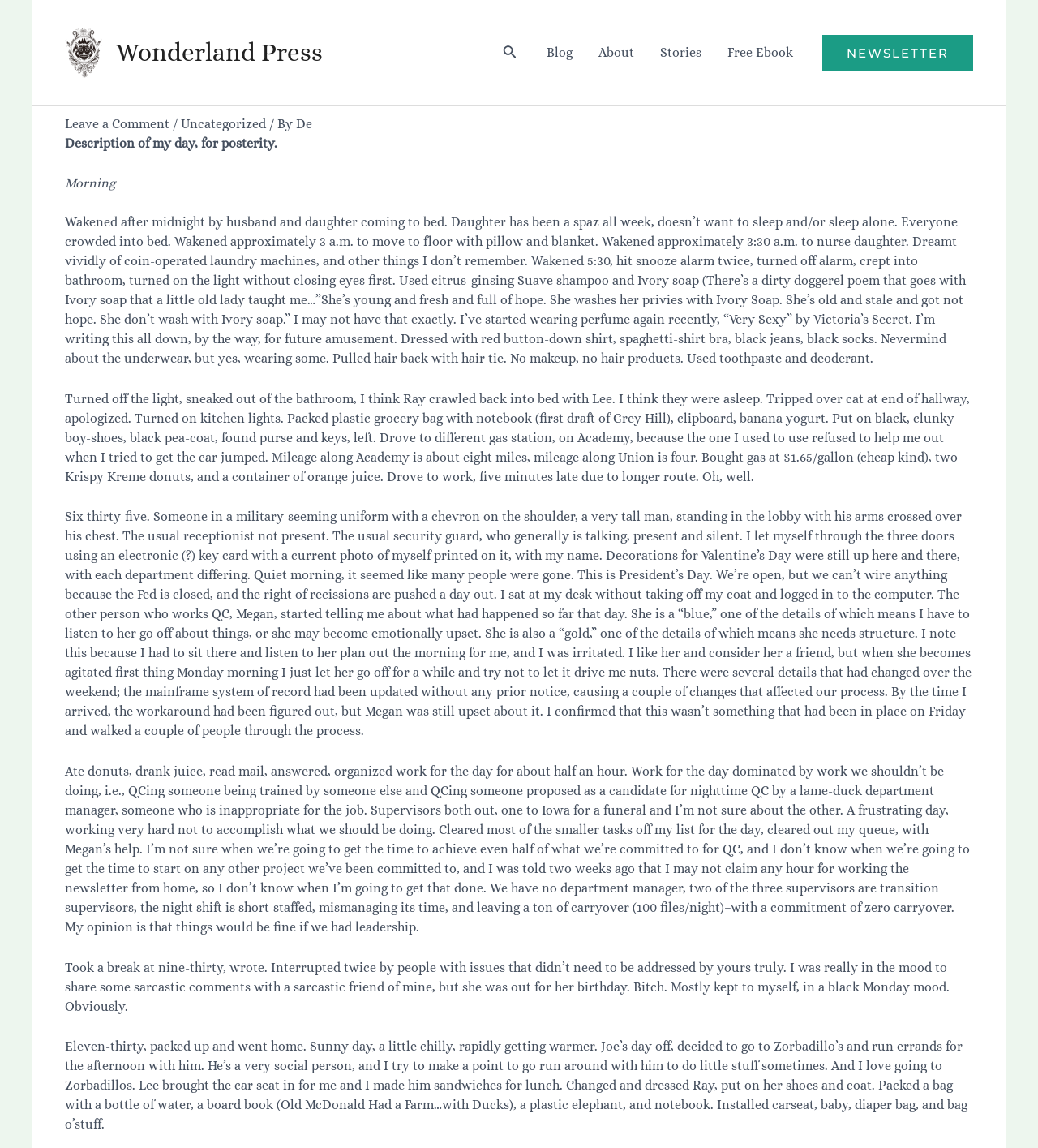Please determine the bounding box coordinates of the area that needs to be clicked to complete this task: 'Click the 'Free Ebook' link'. The coordinates must be four float numbers between 0 and 1, formatted as [left, top, right, bottom].

[0.688, 0.021, 0.777, 0.071]